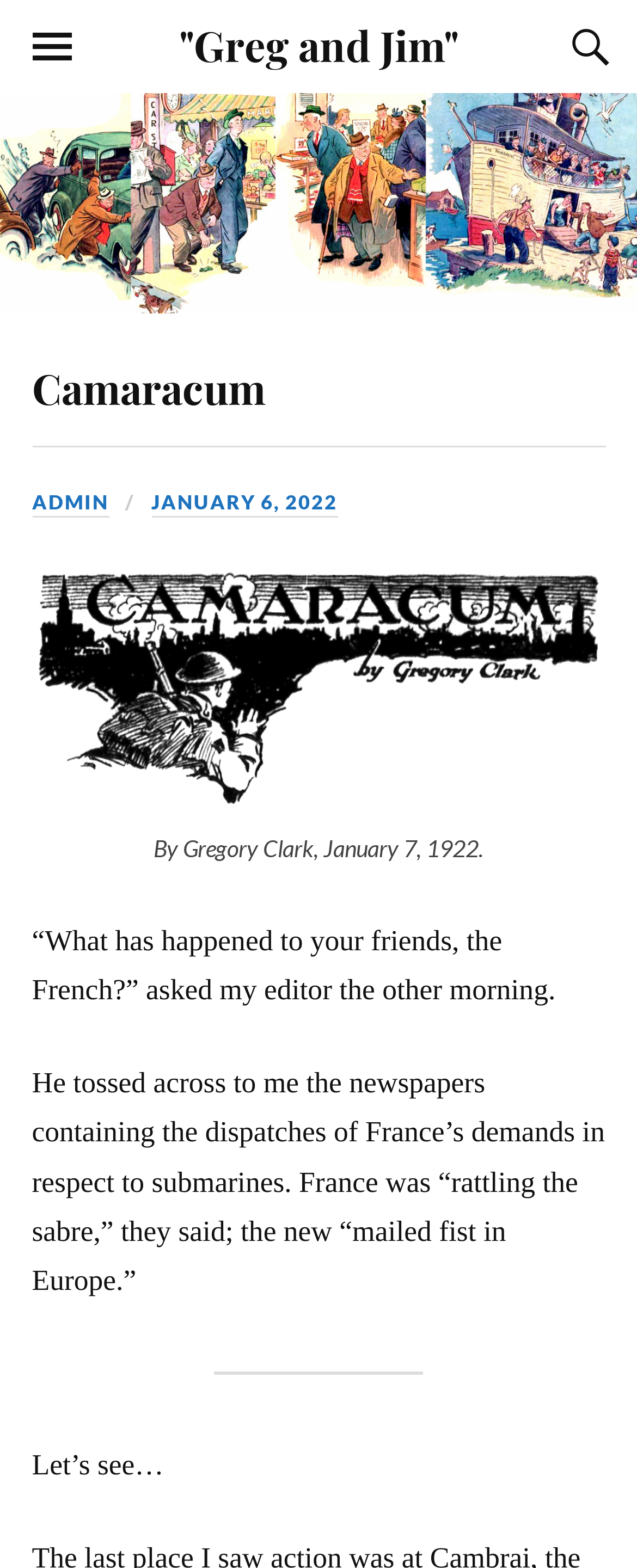Give a concise answer using only one word or phrase for this question:
What is the date of the article?

January 7, 1922